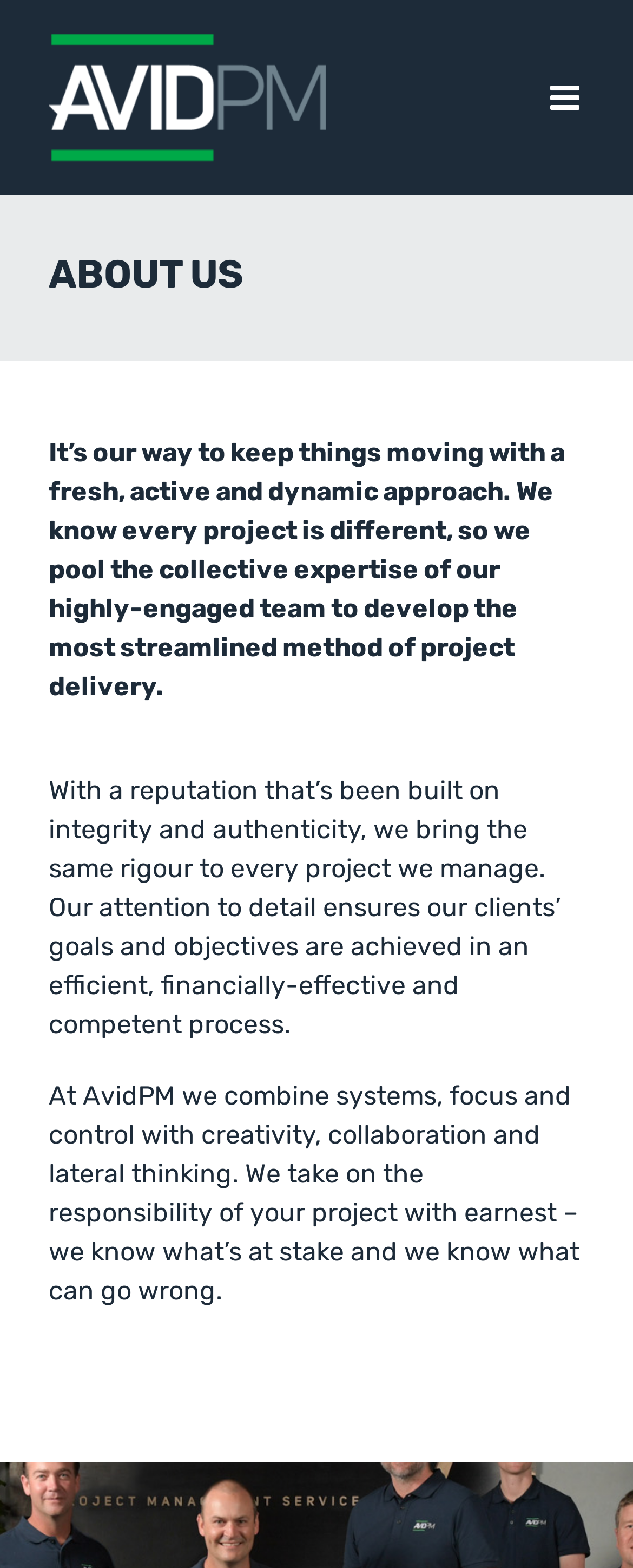Please provide the bounding box coordinate of the region that matches the element description: aria-label="Toggle mobile menu". Coordinates should be in the format (top-left x, top-left y, bottom-right x, bottom-right y) and all values should be between 0 and 1.

[0.869, 0.052, 0.923, 0.074]